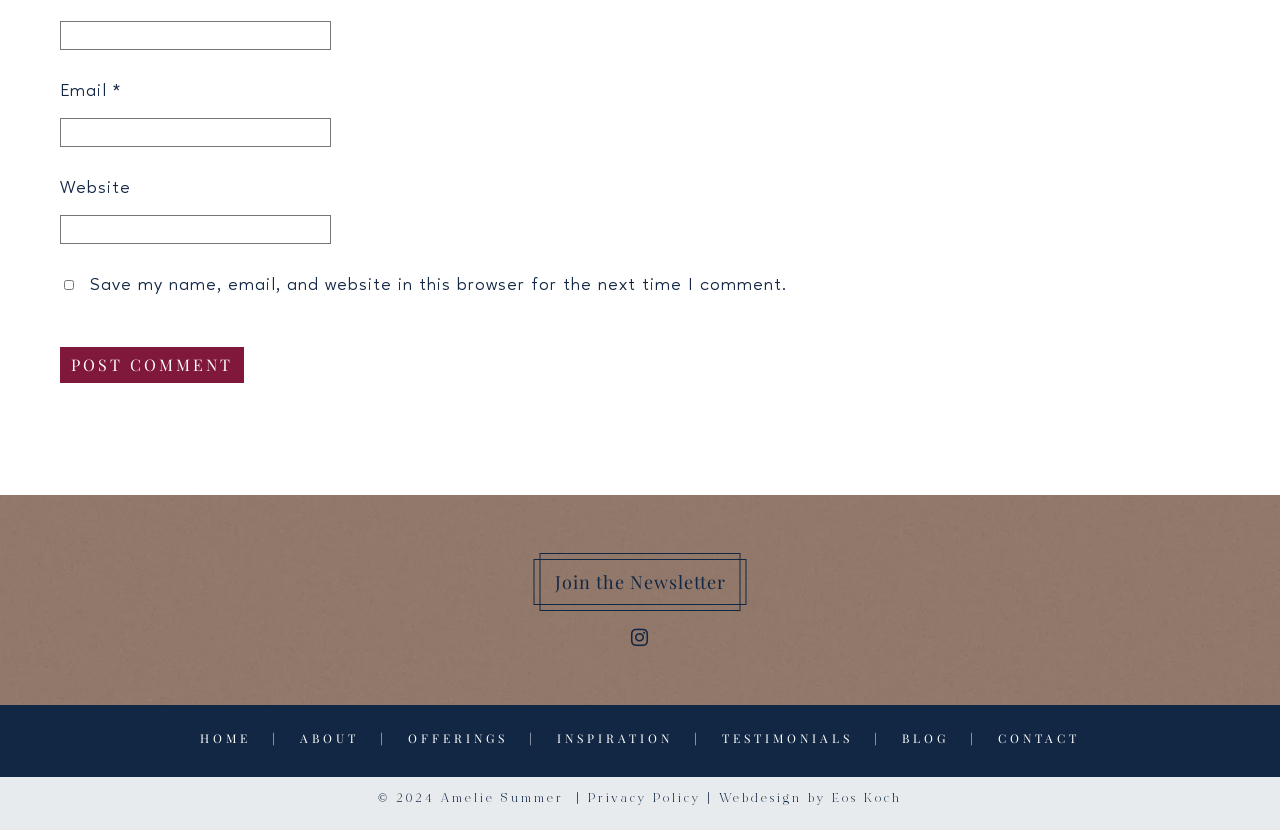Please give the bounding box coordinates of the area that should be clicked to fulfill the following instruction: "Explore Cebu Pacific CDO Office". The coordinates should be in the format of four float numbers from 0 to 1, i.e., [left, top, right, bottom].

None